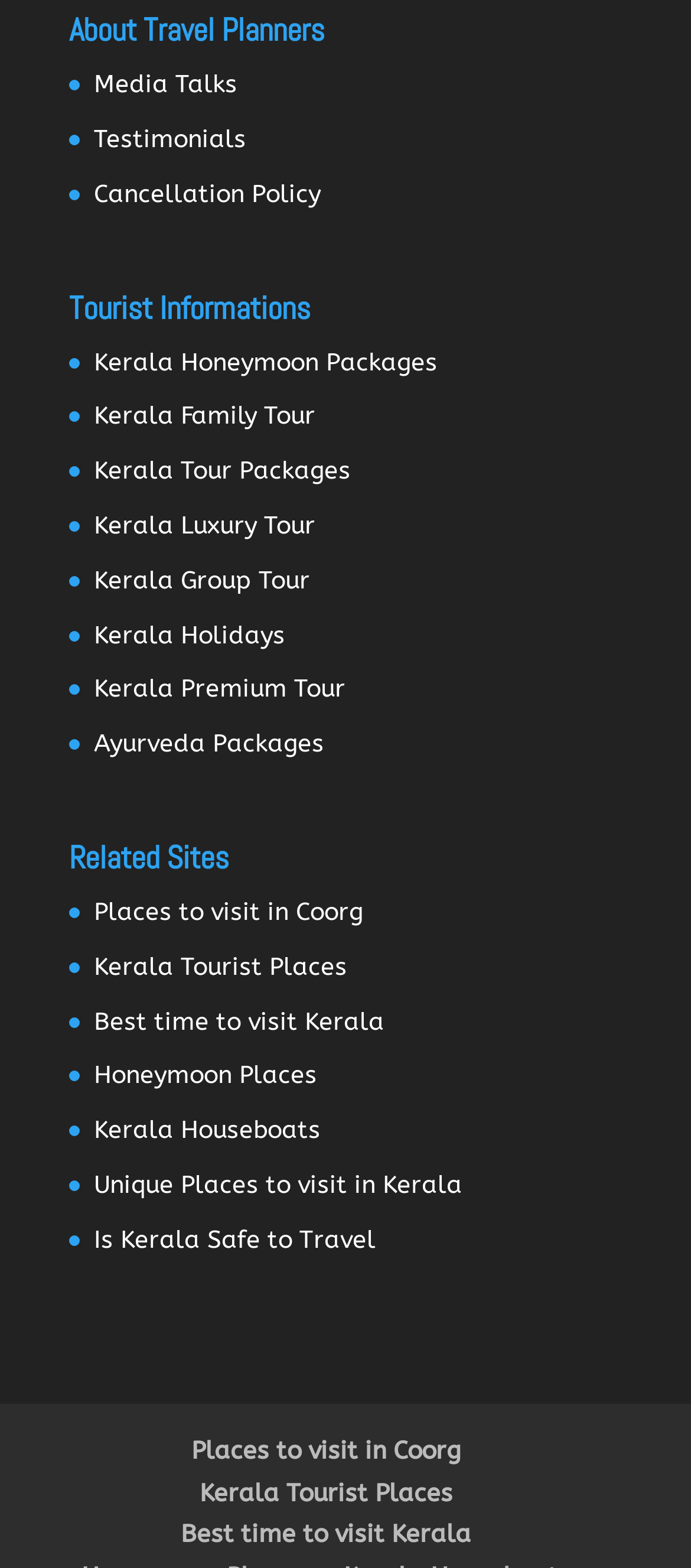Locate the bounding box coordinates of the clickable area needed to fulfill the instruction: "Check RELATED ARTICLES".

None